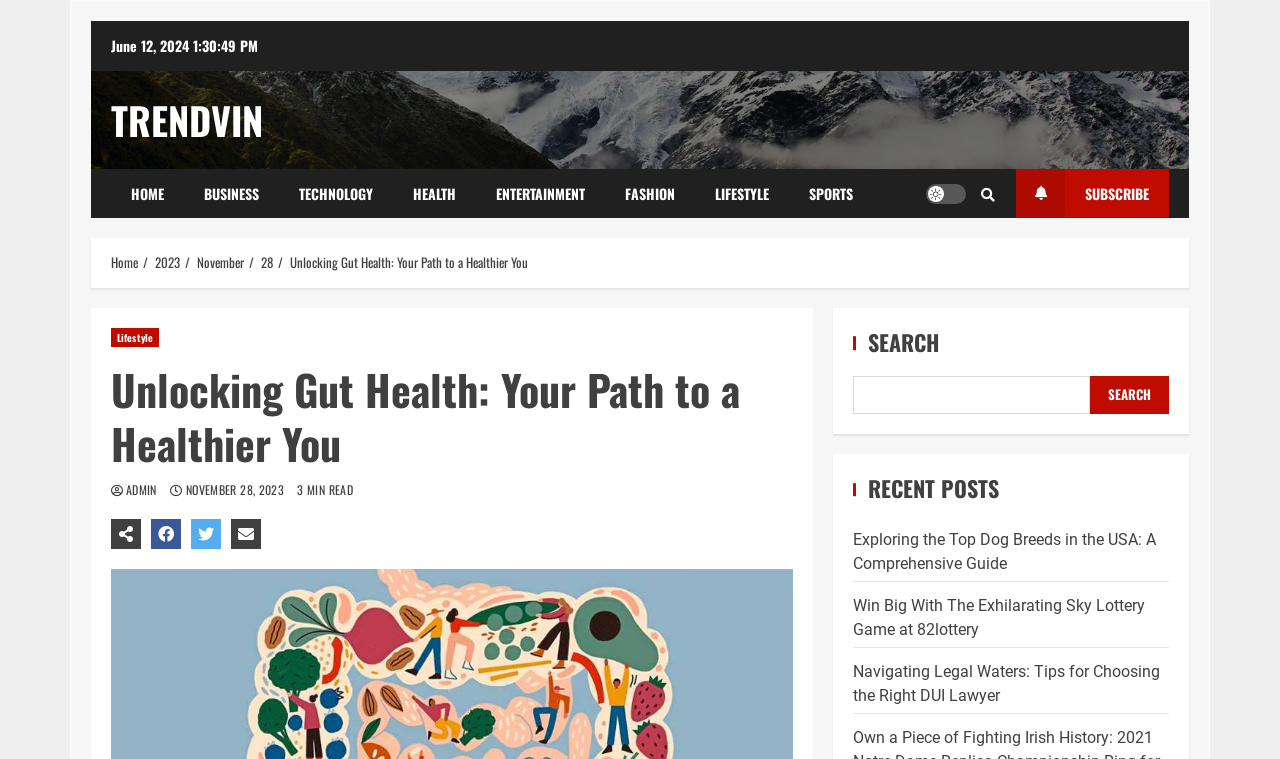Please identify the bounding box coordinates of where to click in order to follow the instruction: "Go to the HEALTH page".

[0.307, 0.223, 0.372, 0.287]